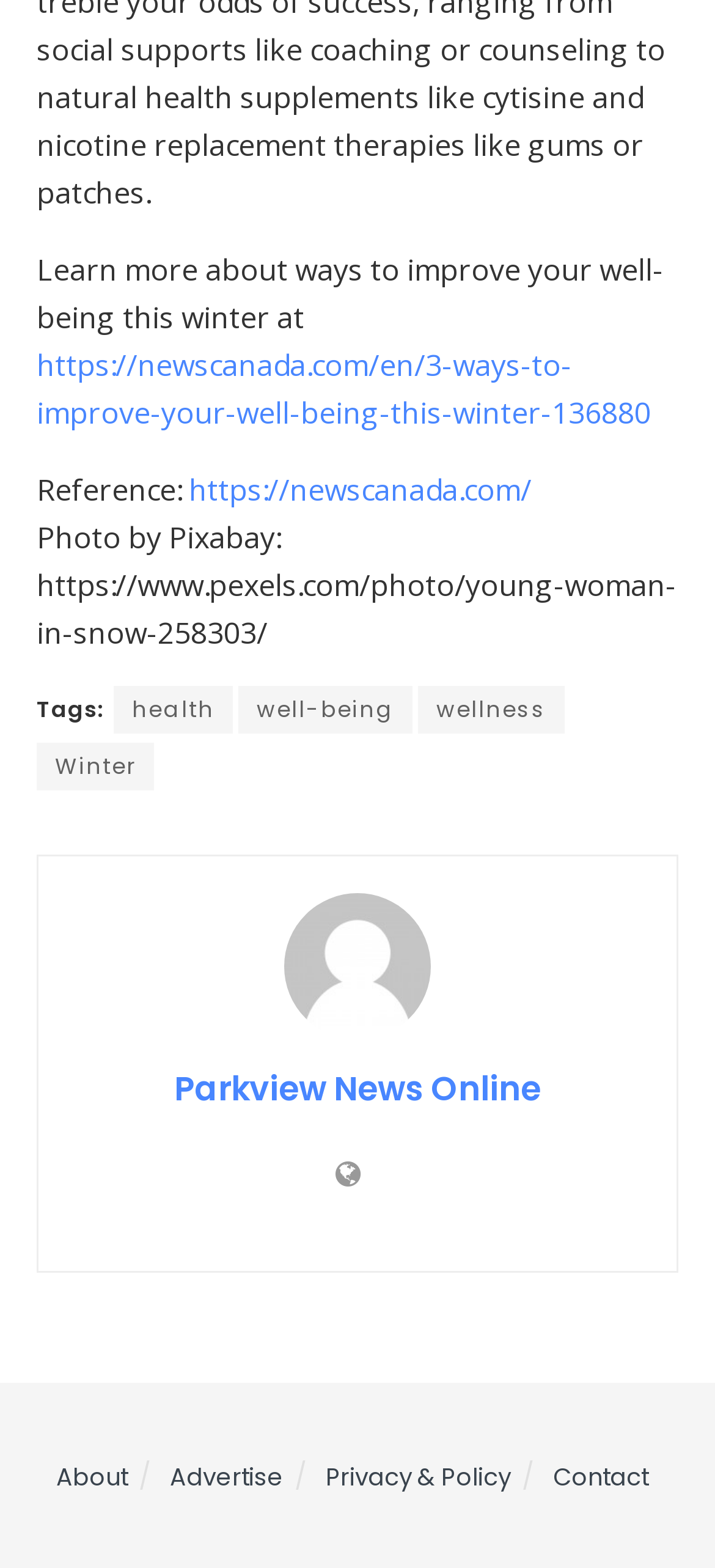Specify the bounding box coordinates of the area to click in order to follow the given instruction: "View the photo source."

[0.051, 0.33, 0.946, 0.416]